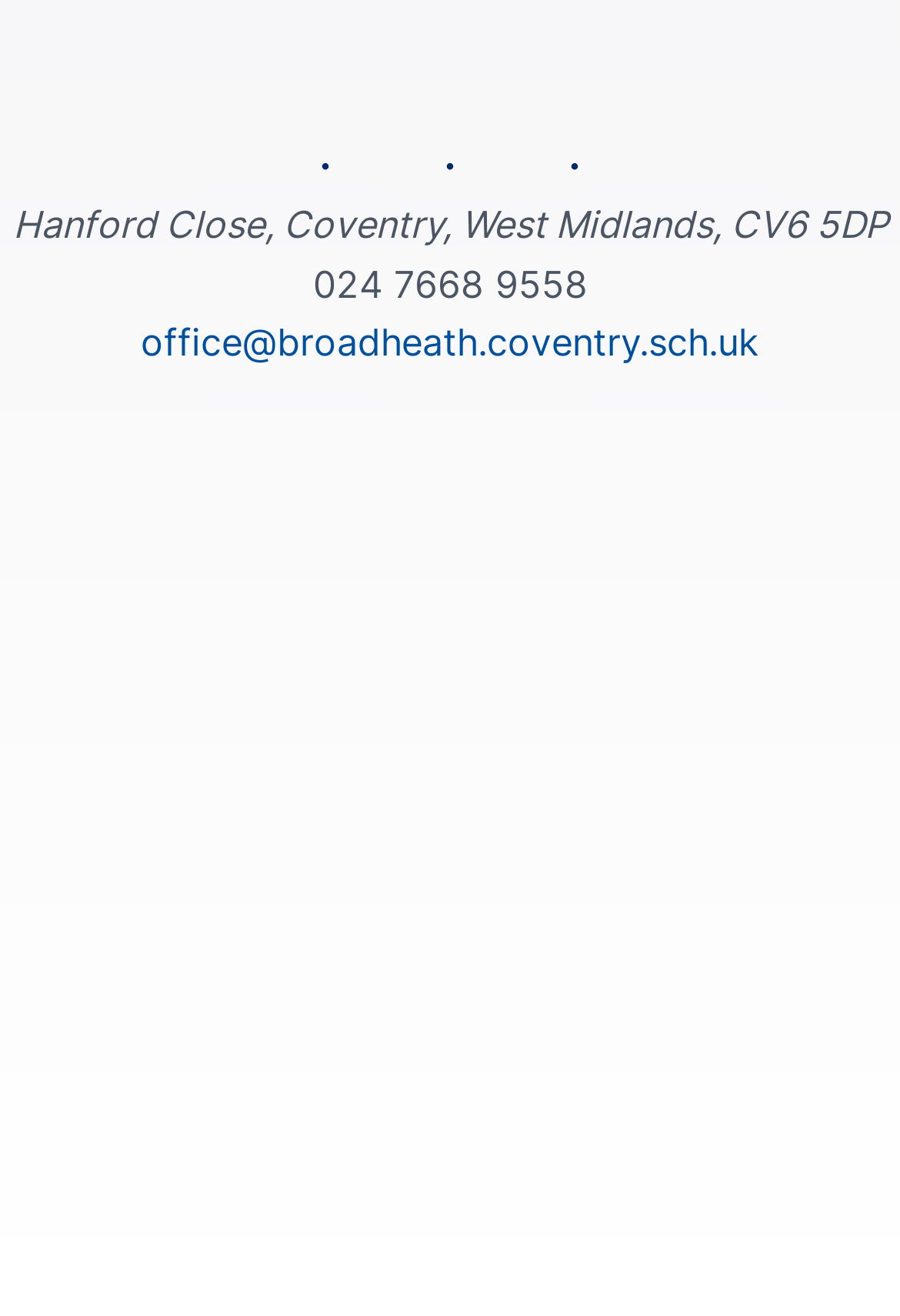What is the address of the school?
Look at the image and respond with a single word or a short phrase.

Hanford Close, Coventry, West Midlands, CV6 5DP